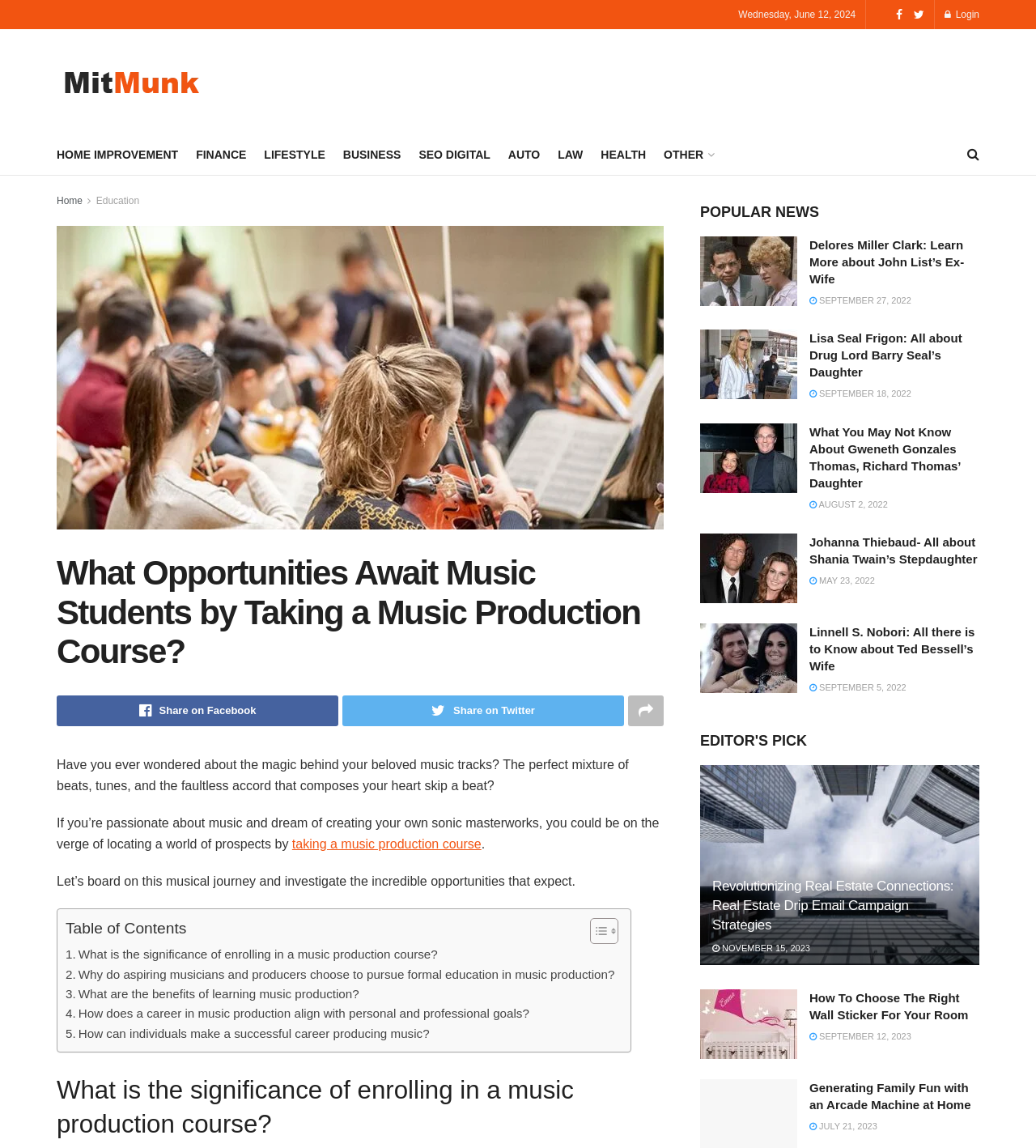Given the element description, predict the bounding box coordinates in the format (top-left x, top-left y, bottom-right x, bottom-right y). Make sure all values are between 0 and 1. Here is the element description: Business

[0.331, 0.125, 0.387, 0.145]